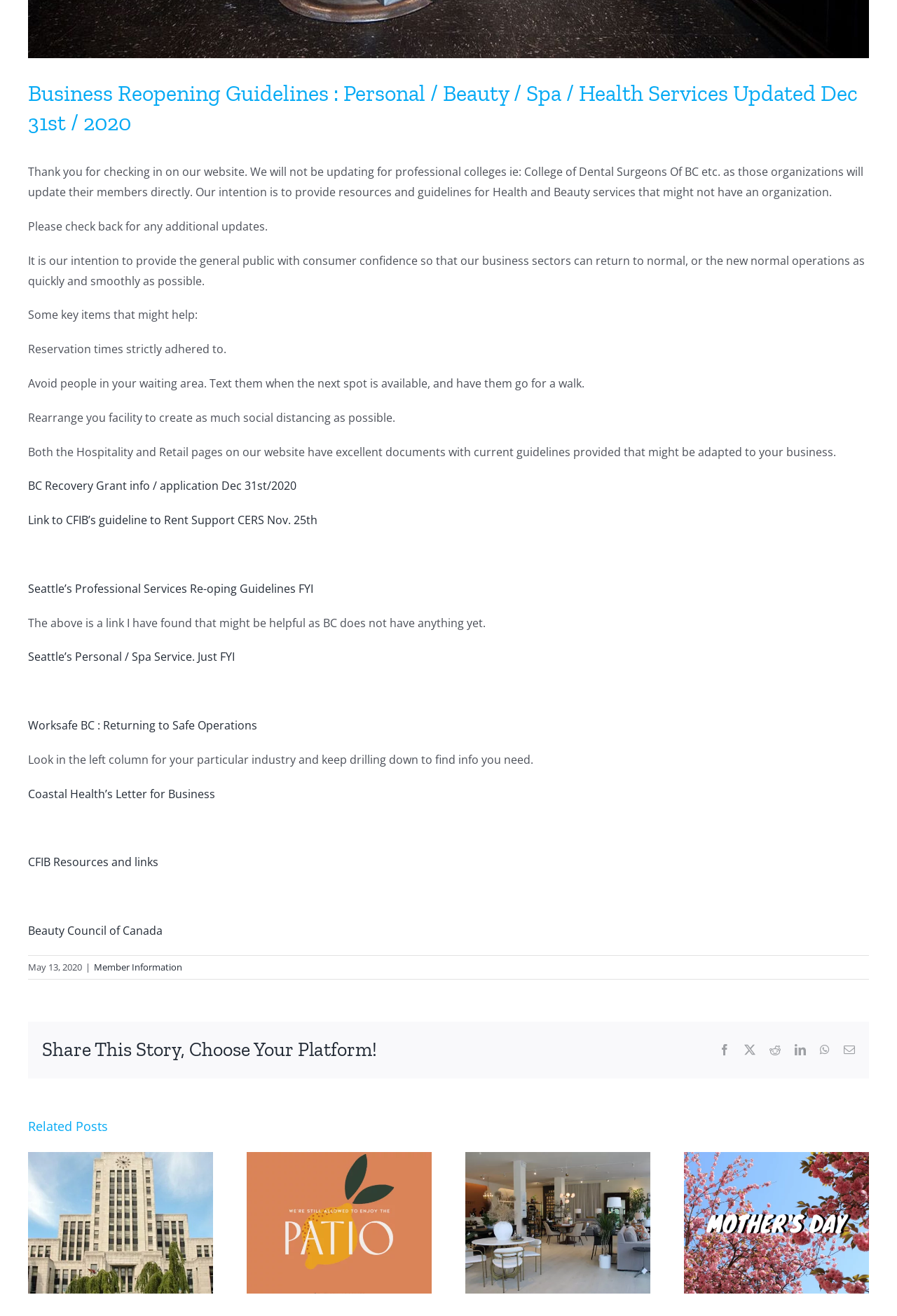Please answer the following question using a single word or phrase: 
What is recommended for waiting areas?

Text them when ready